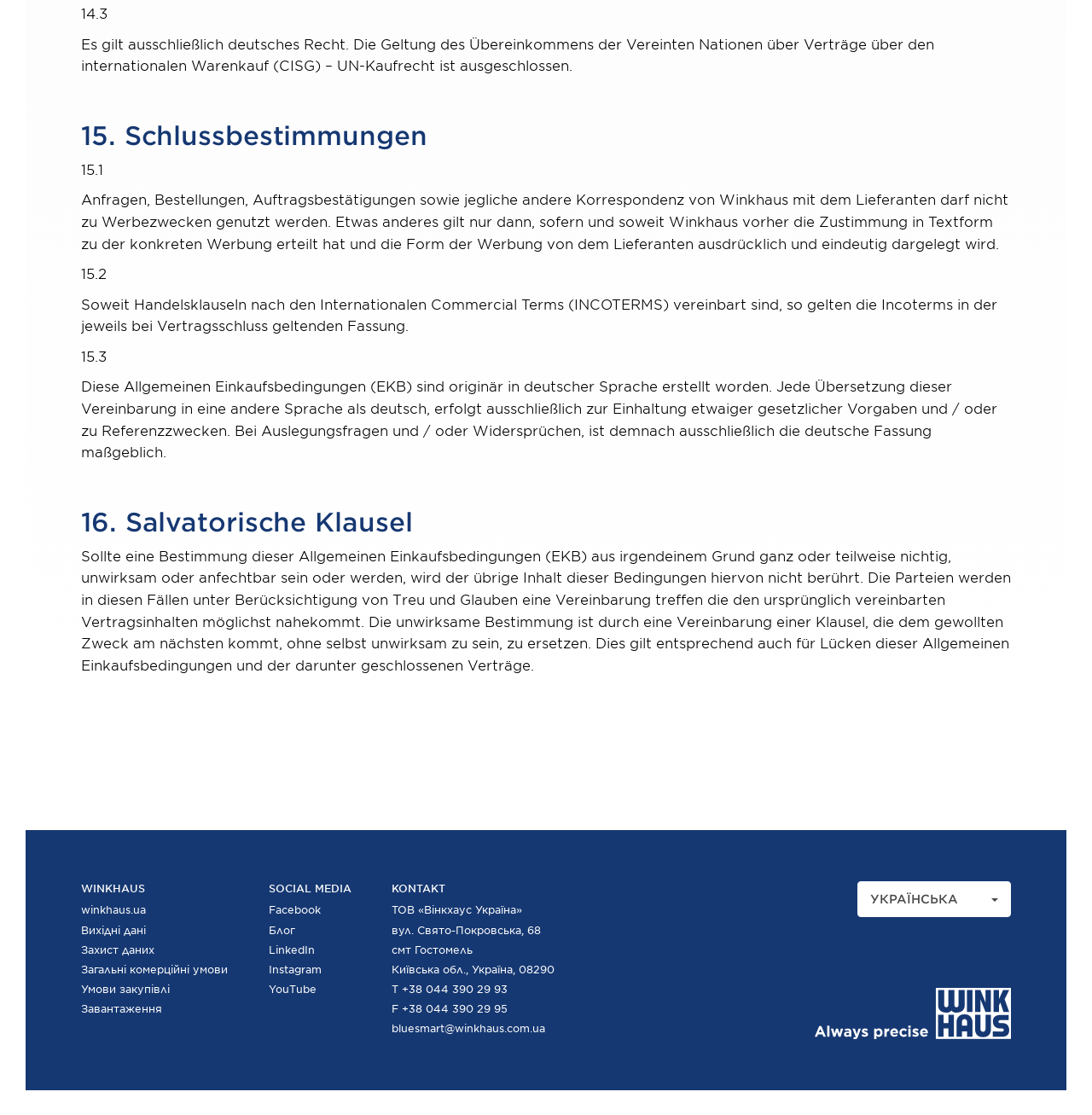Provide your answer in one word or a succinct phrase for the question: 
What is the language of the original version of this agreement?

German